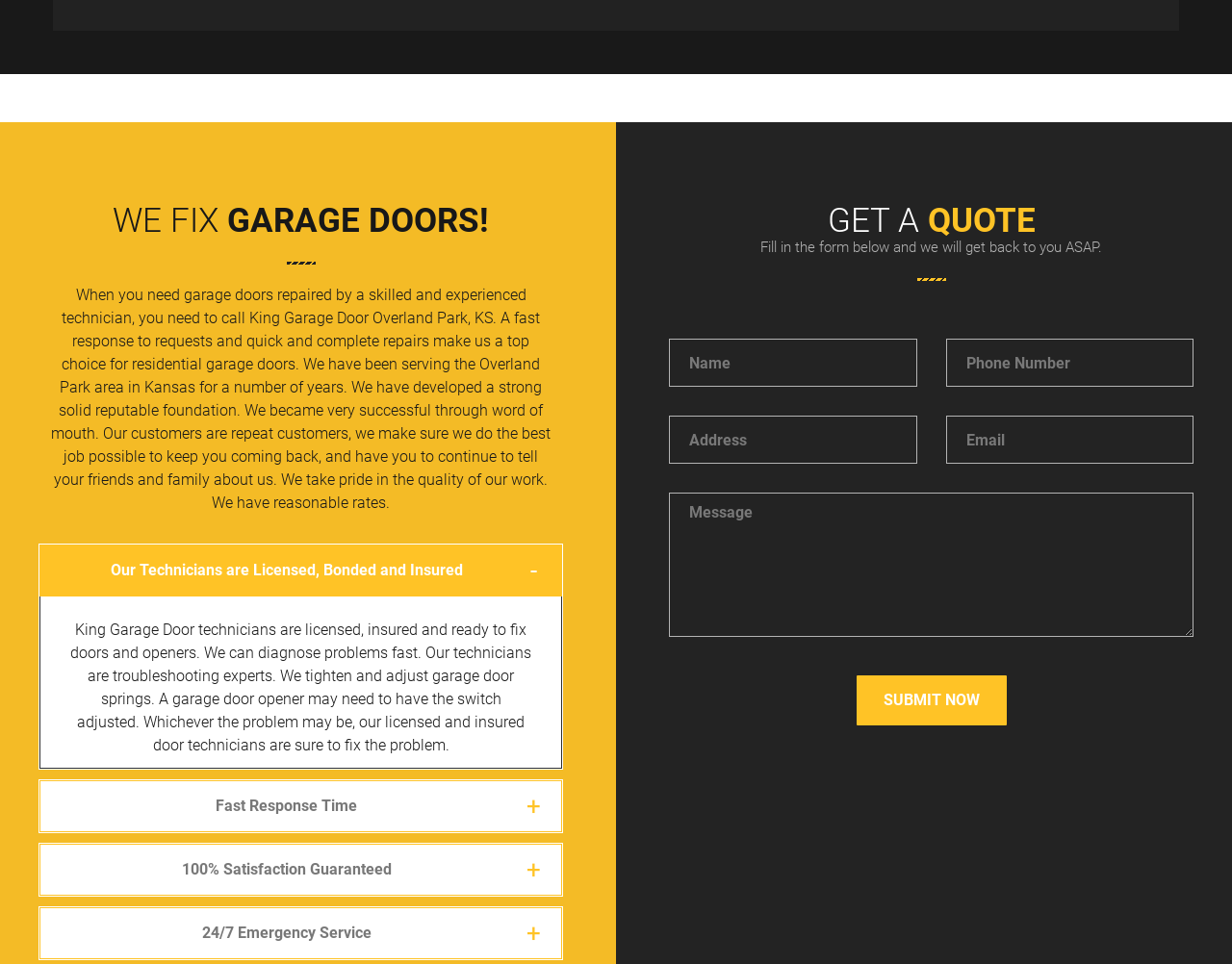Locate the bounding box coordinates of the area that needs to be clicked to fulfill the following instruction: "Fill in the form below". The coordinates should be in the format of four float numbers between 0 and 1, namely [left, top, right, bottom].

[0.617, 0.248, 0.895, 0.265]